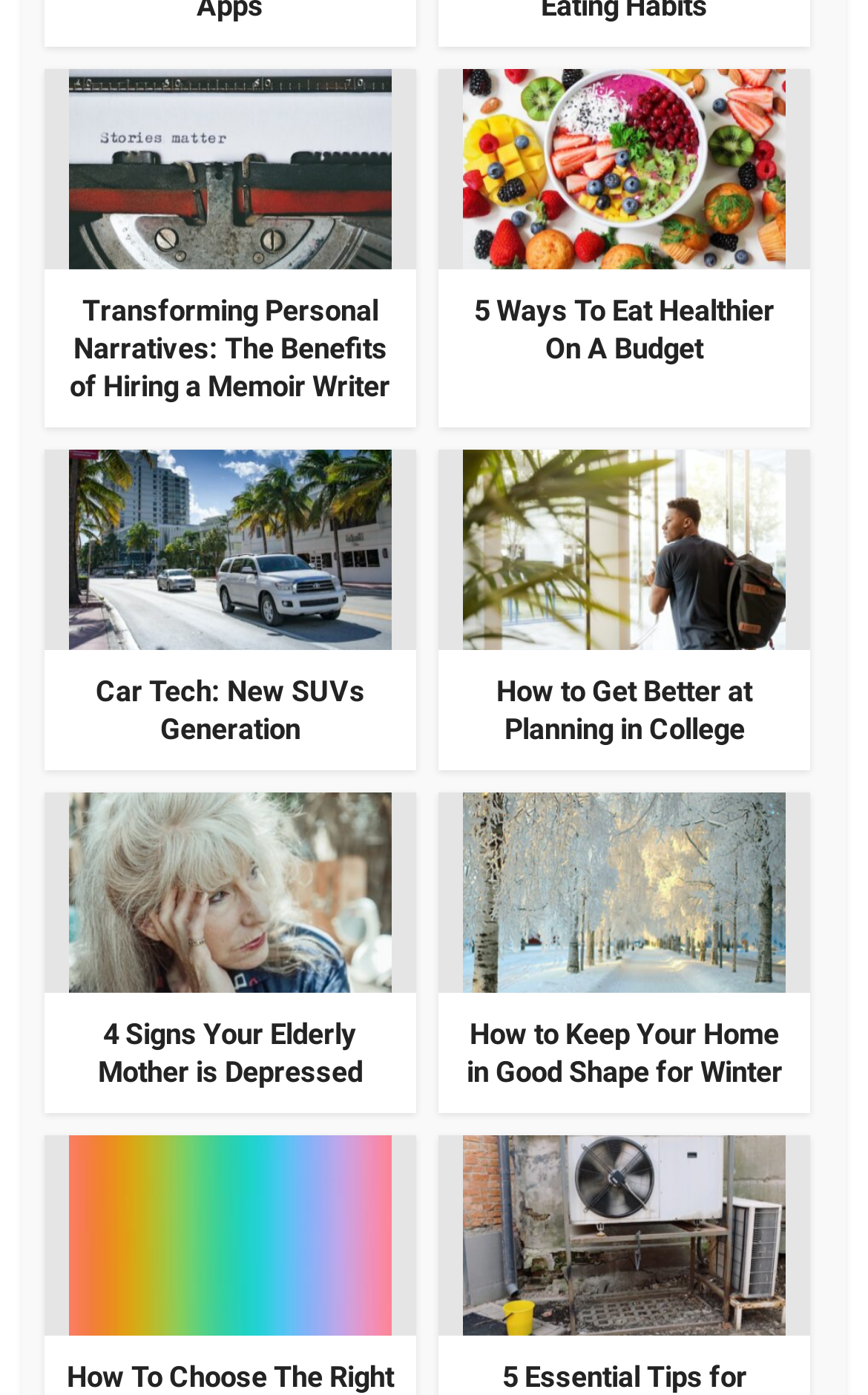Please find the bounding box coordinates of the element that must be clicked to perform the given instruction: "Check how to stay cozy this winter". The coordinates should be four float numbers from 0 to 1, i.e., [left, top, right, bottom].

[0.533, 0.627, 0.905, 0.651]